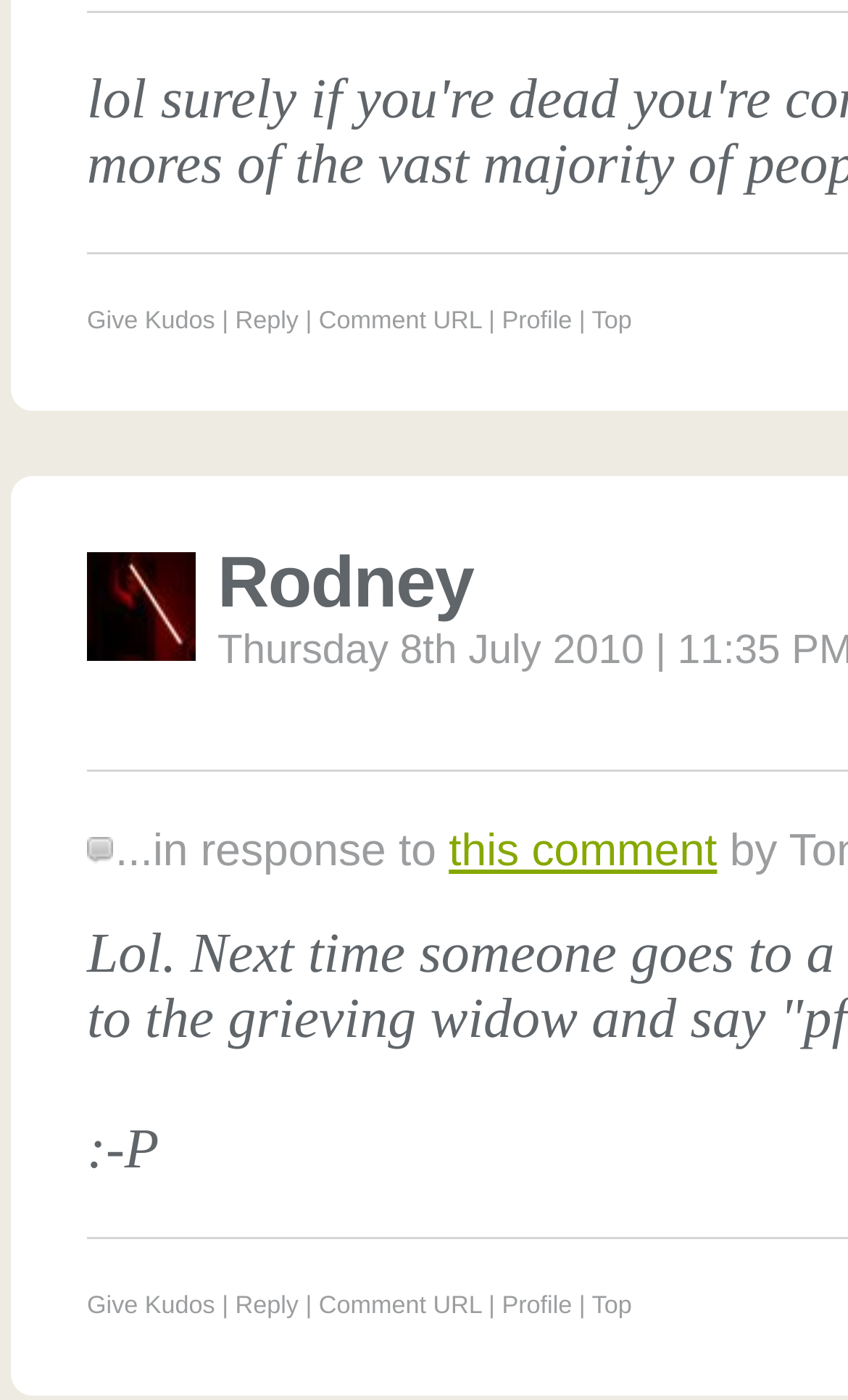Refer to the image and answer the question with as much detail as possible: What is above the 'Give Kudos' link?

Based on the bounding box coordinates, the image 'Rodney' is above the 'Give Kudos' link.